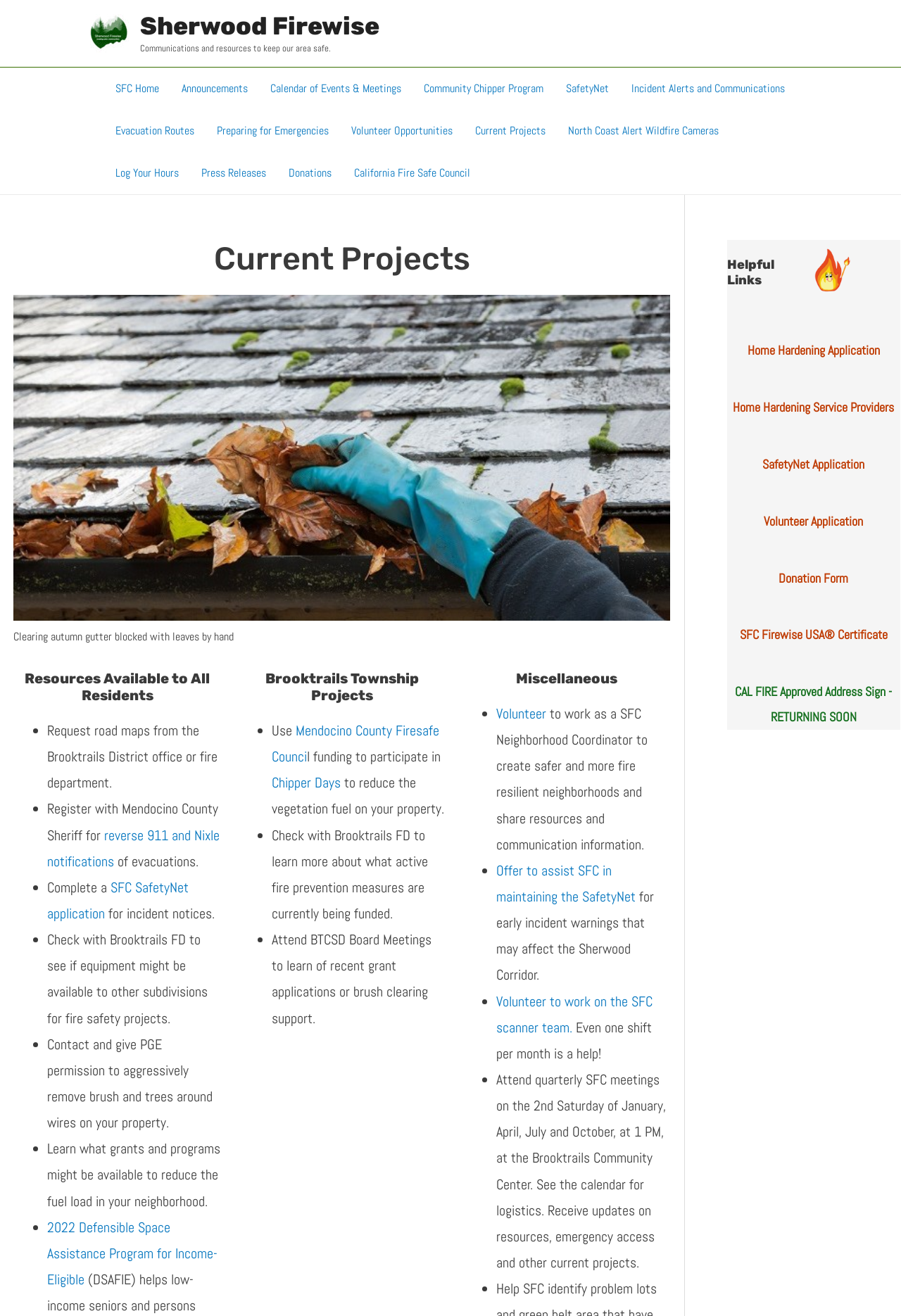Explain the features and main sections of the webpage comprehensively.

This webpage is about the Sherwood Firewise community, focusing on resources and projects for creating a safer community. At the top, there is a link to "Sherwood Firewise" with an accompanying image. Below this, there is a brief description of the community's goal: "Communications and resources to keep our area safe."

To the right of this description, there is a navigation menu with various links, including "SFC Home", "Announcements", "Calendar of Events & Meetings", and more. These links are organized into categories, such as "SafetyNet" and "Current Projects".

The main content of the page is divided into three sections: "Resources Available to All Residents", "Brooktrails Township Projects", and "Miscellaneous". 

In the "Resources Available to All Residents" section, there are several bullet points listing resources and actions that residents can take to prepare for emergencies, such as requesting road maps, registering for reverse 911 and Nixle notifications, and completing a SafetyNet application.

The "Brooktrails Township Projects" section lists various projects and initiatives, including using Mendocino County Firesafe Council funding to participate in Chipper Days, and attending BTCSD Board Meetings to learn about recent grant applications or brush clearing support.

The "Miscellaneous" section includes links to volunteer opportunities, such as working as a SFC Neighborhood Coordinator, assisting with maintaining the SafetyNet, and volunteering to work on the SFC scanner team. There is also a reminder to attend quarterly SFC meetings.

At the bottom of the page, there are three complementary sections with links to "Helpful Links", "Home Hardening Application", "Home Hardening Service Providers", "SafetyNet Application", and "Volunteer Application".